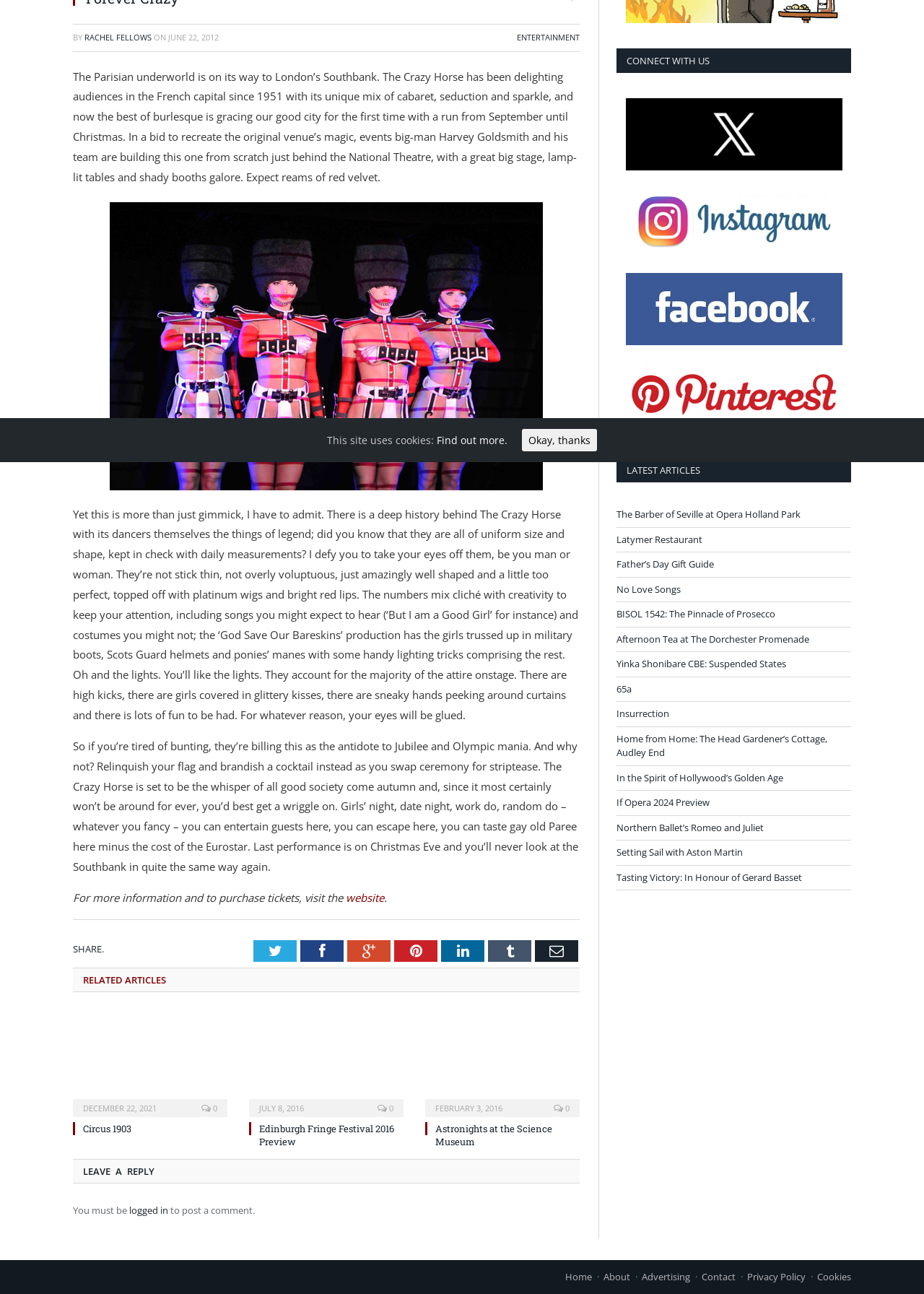Given the element description: "Entertainment", predict the bounding box coordinates of this UI element. The coordinates must be four float numbers between 0 and 1, given as [left, top, right, bottom].

[0.559, 0.025, 0.627, 0.033]